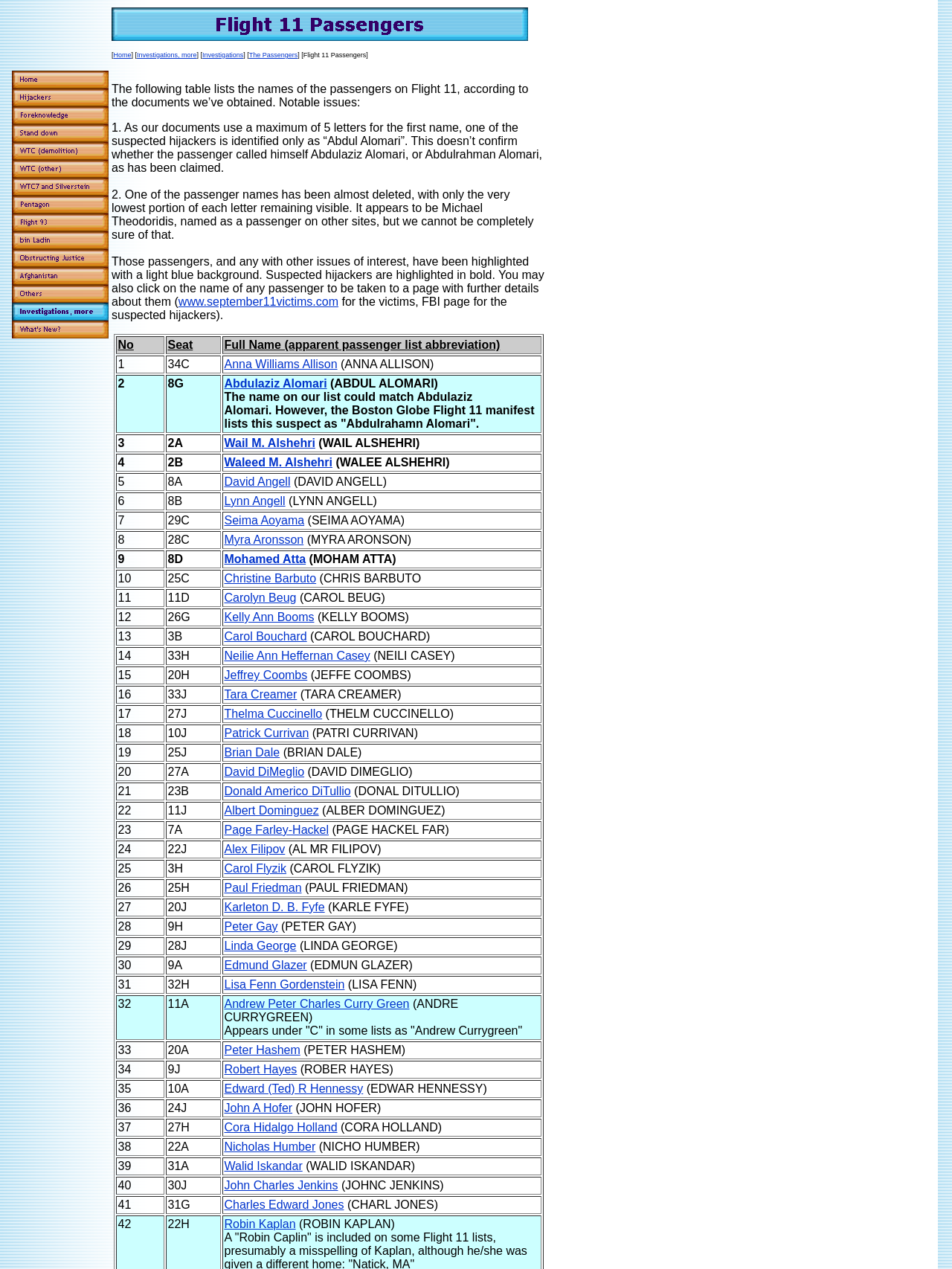Please provide a comprehensive response to the question based on the details in the image: What is the main topic of this webpage?

Based on the webpage structure and content, it appears that the main topic of this webpage is related to the passengers of Flight 11, which is likely referring to one of the flights involved in the 9/11 attacks.